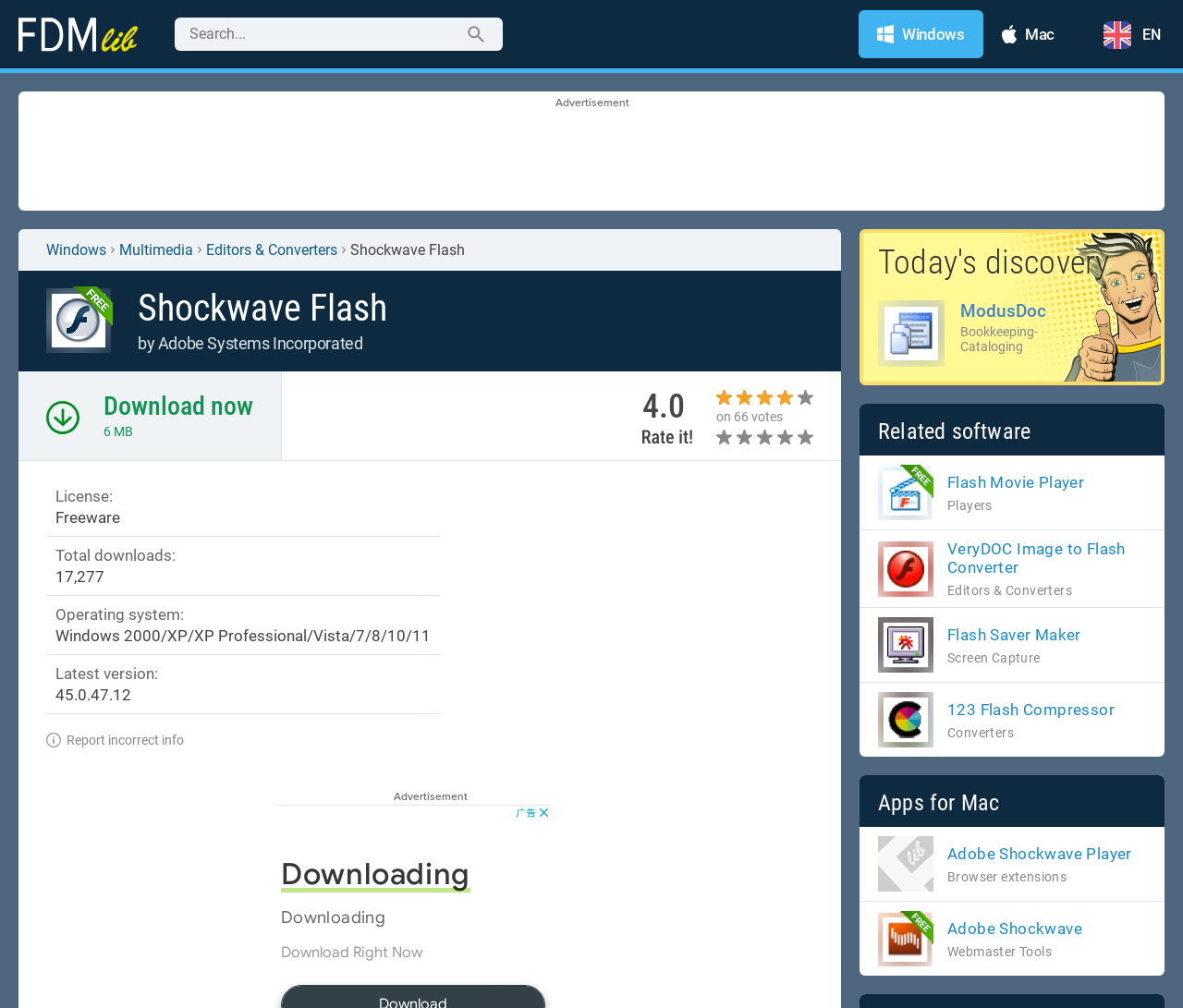Using the provided element description "Flash Saver Maker Screen Capture", determine the bounding box coordinates of the UI element.

[0.742, 0.612, 0.914, 0.667]